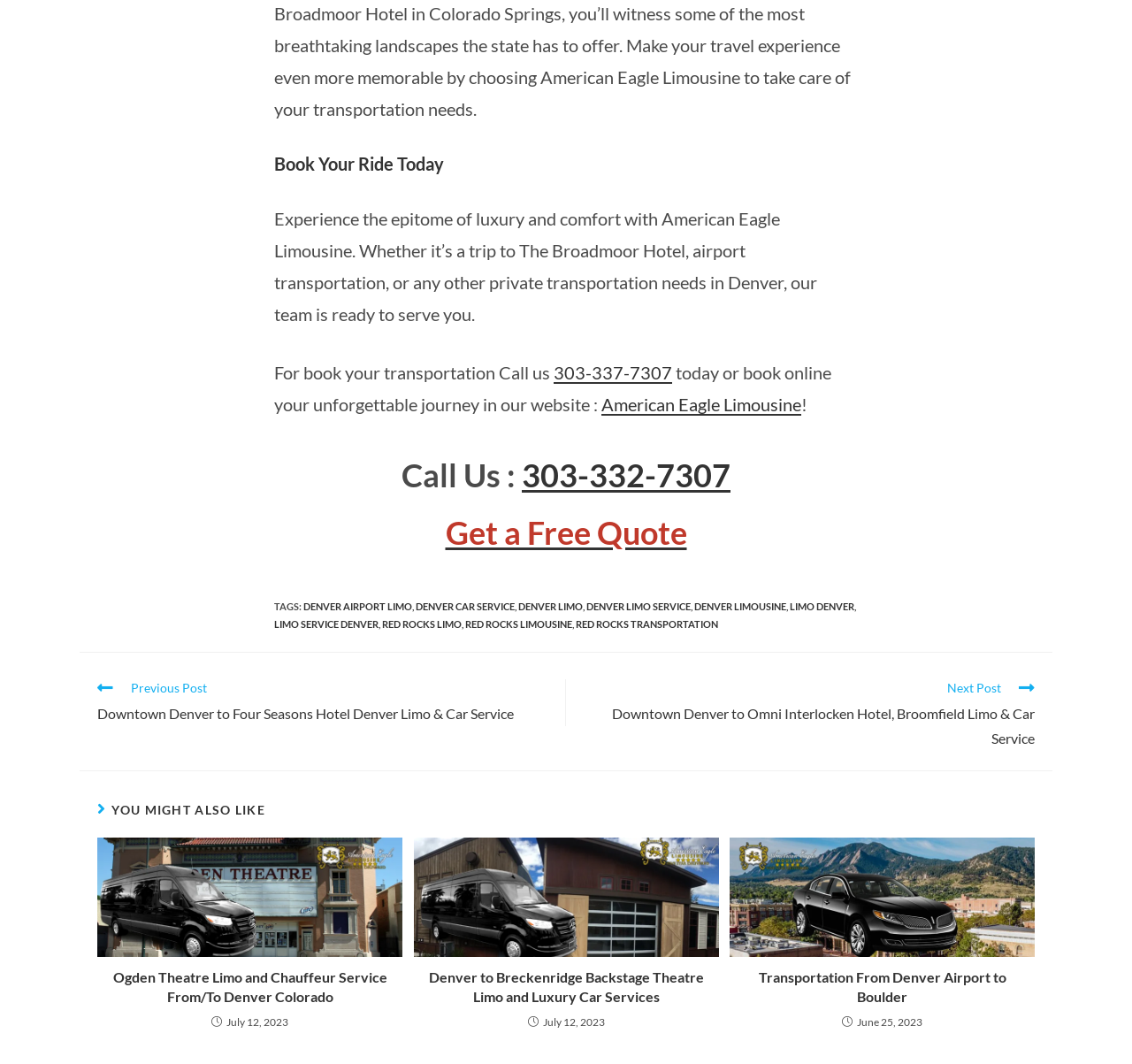Find the bounding box coordinates of the element I should click to carry out the following instruction: "Get a free quote".

[0.393, 0.482, 0.607, 0.519]